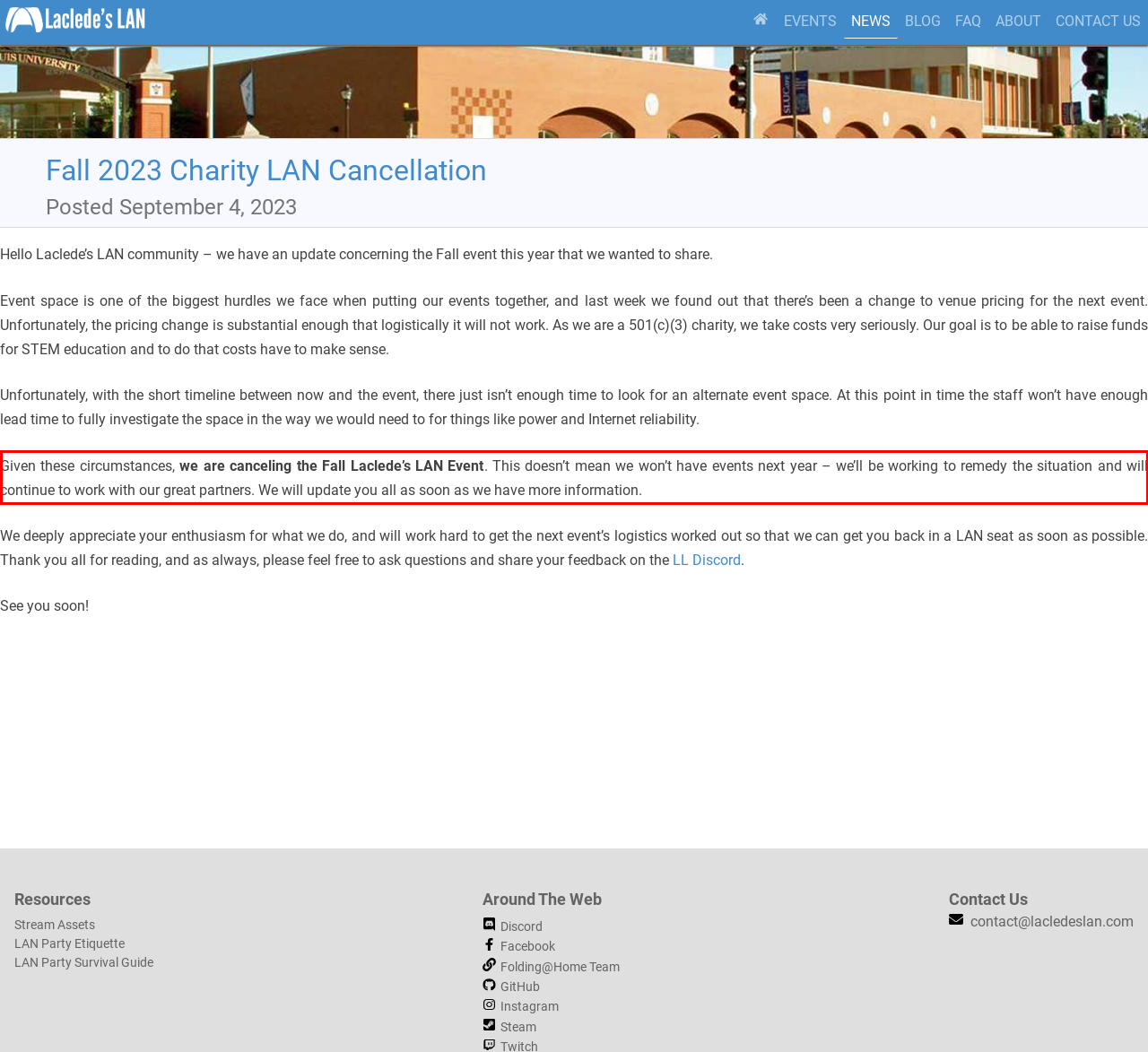Please recognize and transcribe the text located inside the red bounding box in the webpage image.

Given these circumstances, we are canceling the Fall Laclede’s LAN Event. This doesn’t mean we won’t have events next year – we’ll be working to remedy the situation and will continue to work with our great partners. We will update you all as soon as we have more information.